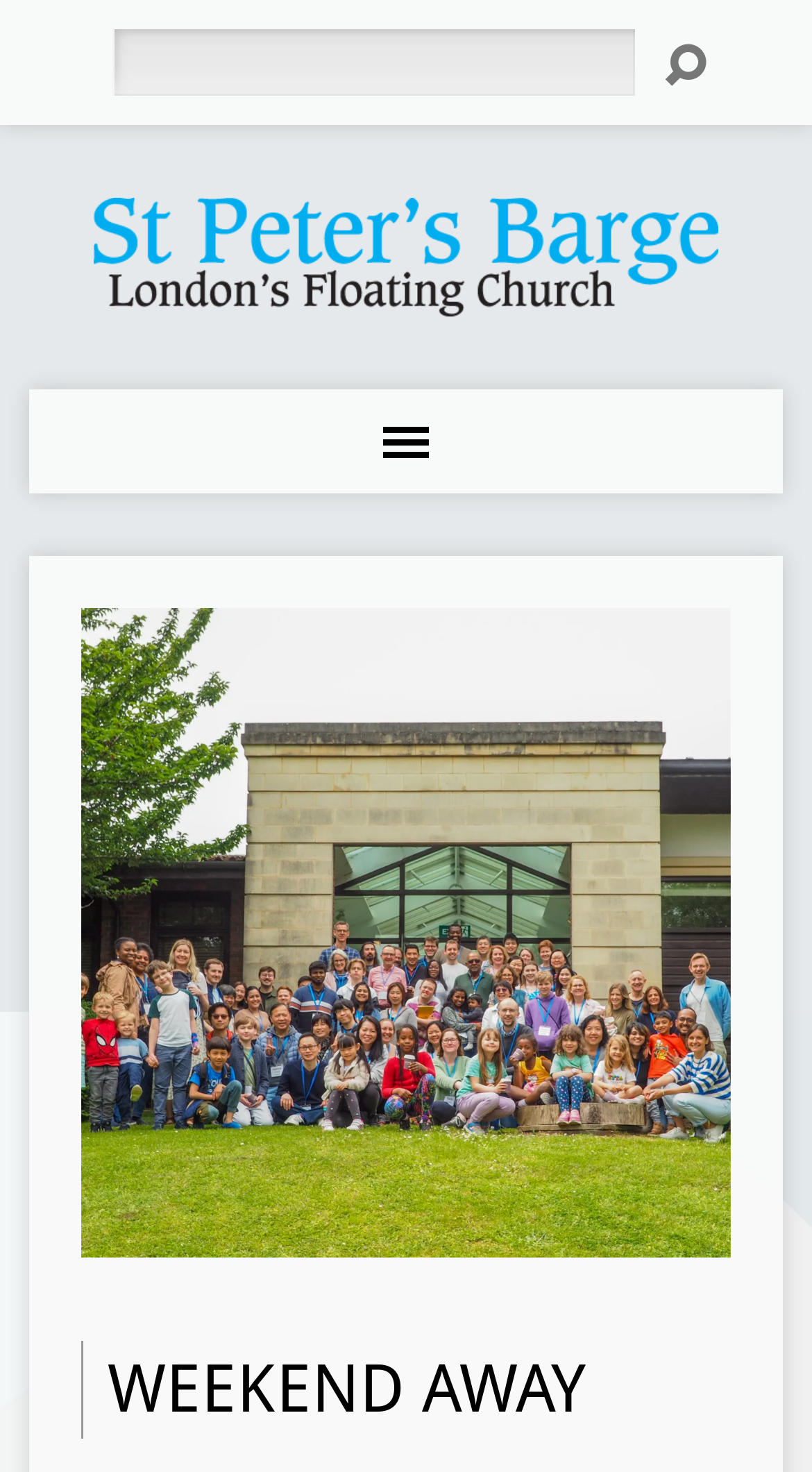What is the shape of the icon on the top-right corner? Please answer the question using a single word or phrase based on the image.

Unknown